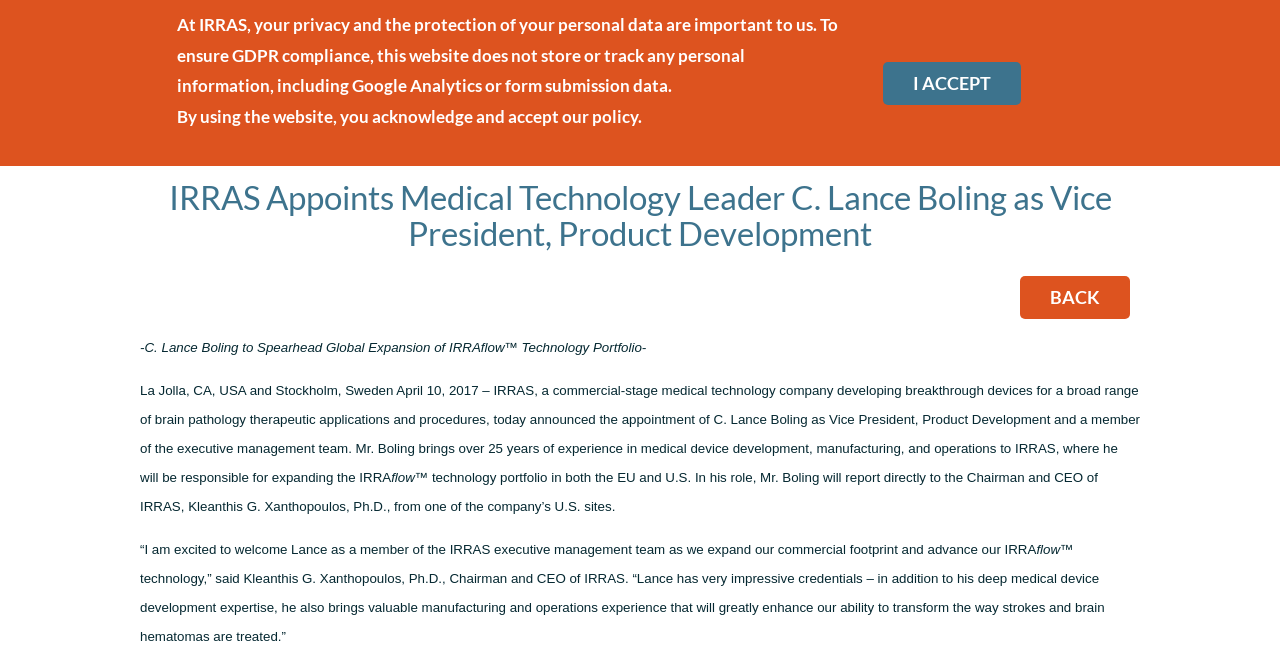Find the bounding box coordinates for the area you need to click to carry out the instruction: "Click Irras Radio". The coordinates should be four float numbers between 0 and 1, indicated as [left, top, right, bottom].

[0.891, 0.107, 0.93, 0.182]